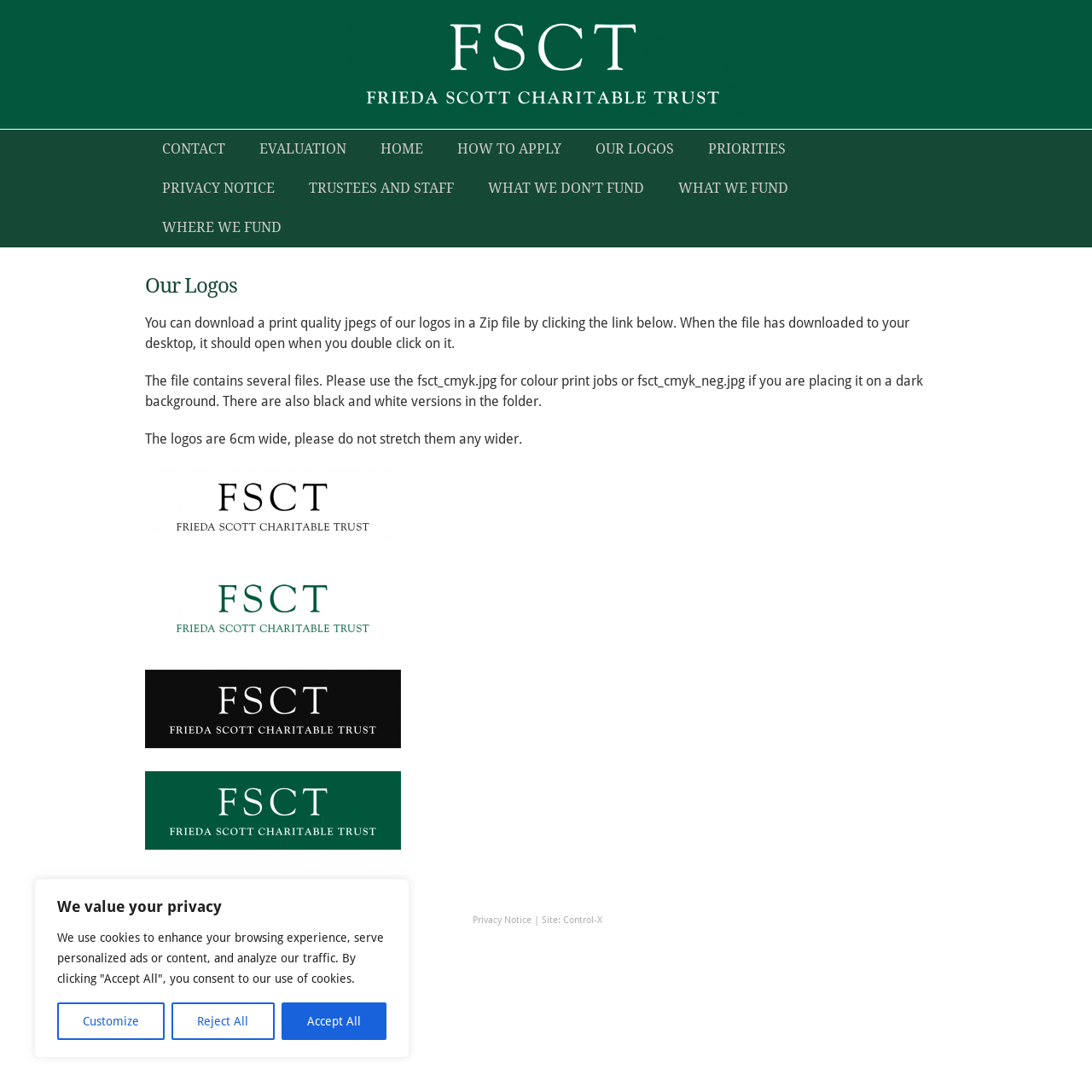Locate the bounding box coordinates of the item that should be clicked to fulfill the instruction: "view fsct_cmyk logo".

[0.133, 0.766, 0.367, 0.781]